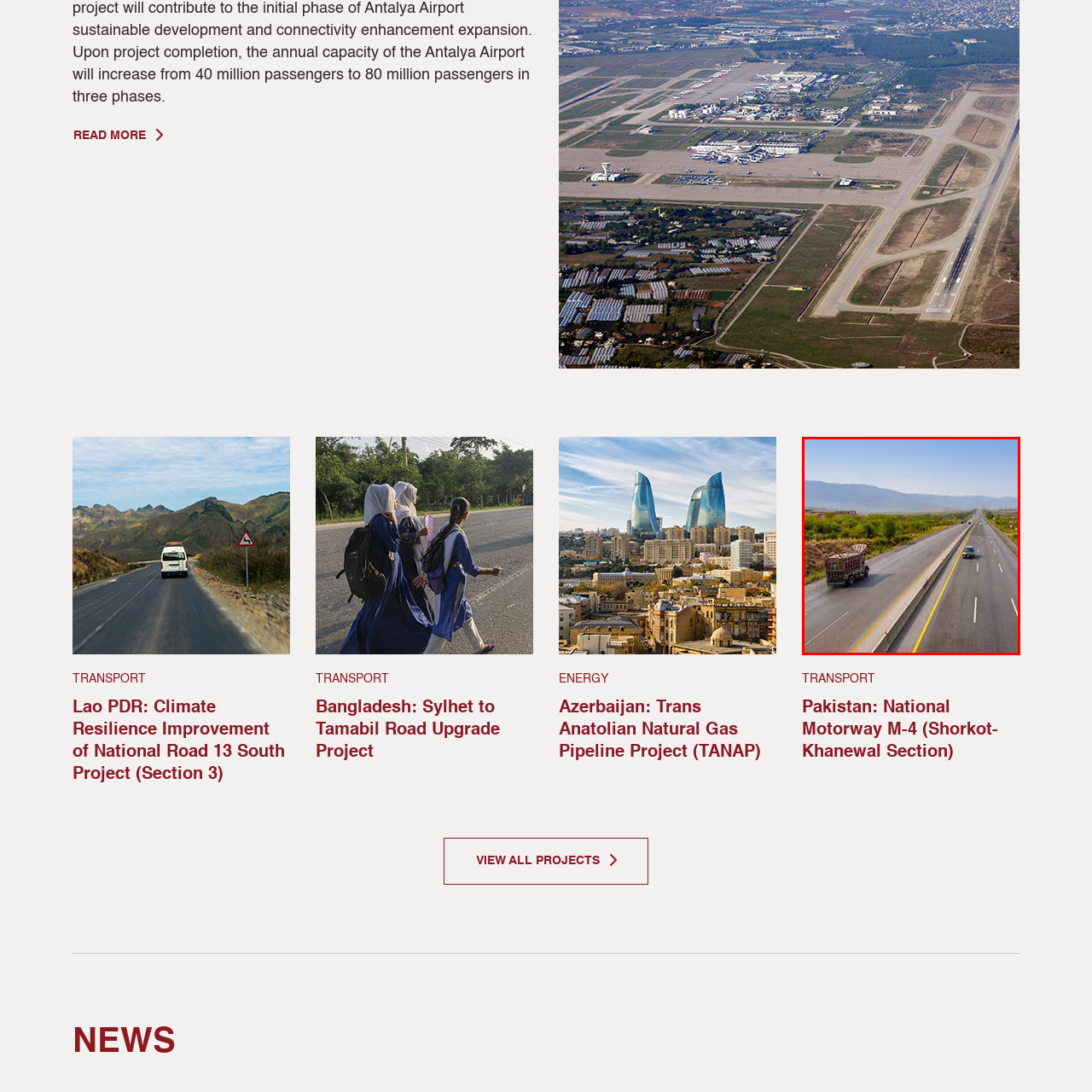Give an in-depth description of the image within the red border.

This image depicts the Pakistan National Motorway M-4, specifically focusing on the Shorkot-Khanewal Section. The viewpoint captures a clear, expansive stretch of the motorway, showcasing a well-paved dual carriageway flanked by verdant landscapes. On the left side, a large truck, loaded with materials, traverses one lane, while a smaller vehicle overtakes it in the opposite lane. The picturesque backdrop includes rolling hills and a clear blue sky, emphasizing the blend of infrastructure and natural beauty. This section of the motorway is an essential corridor for transportation and commerce, improving connectivity within the region.